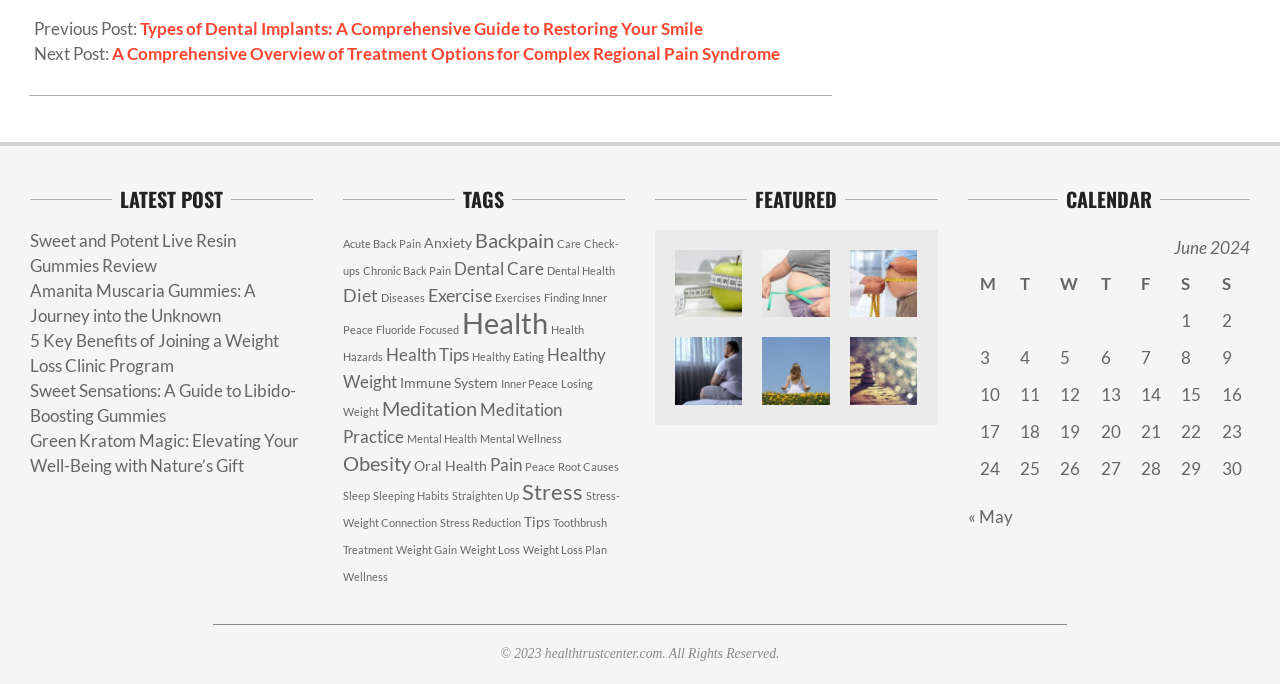Please predict the bounding box coordinates of the element's region where a click is necessary to complete the following instruction: "Click on the 'Sweet and Potent Live Resin Gummies Review' link". The coordinates should be represented by four float numbers between 0 and 1, i.e., [left, top, right, bottom].

[0.023, 0.336, 0.184, 0.403]